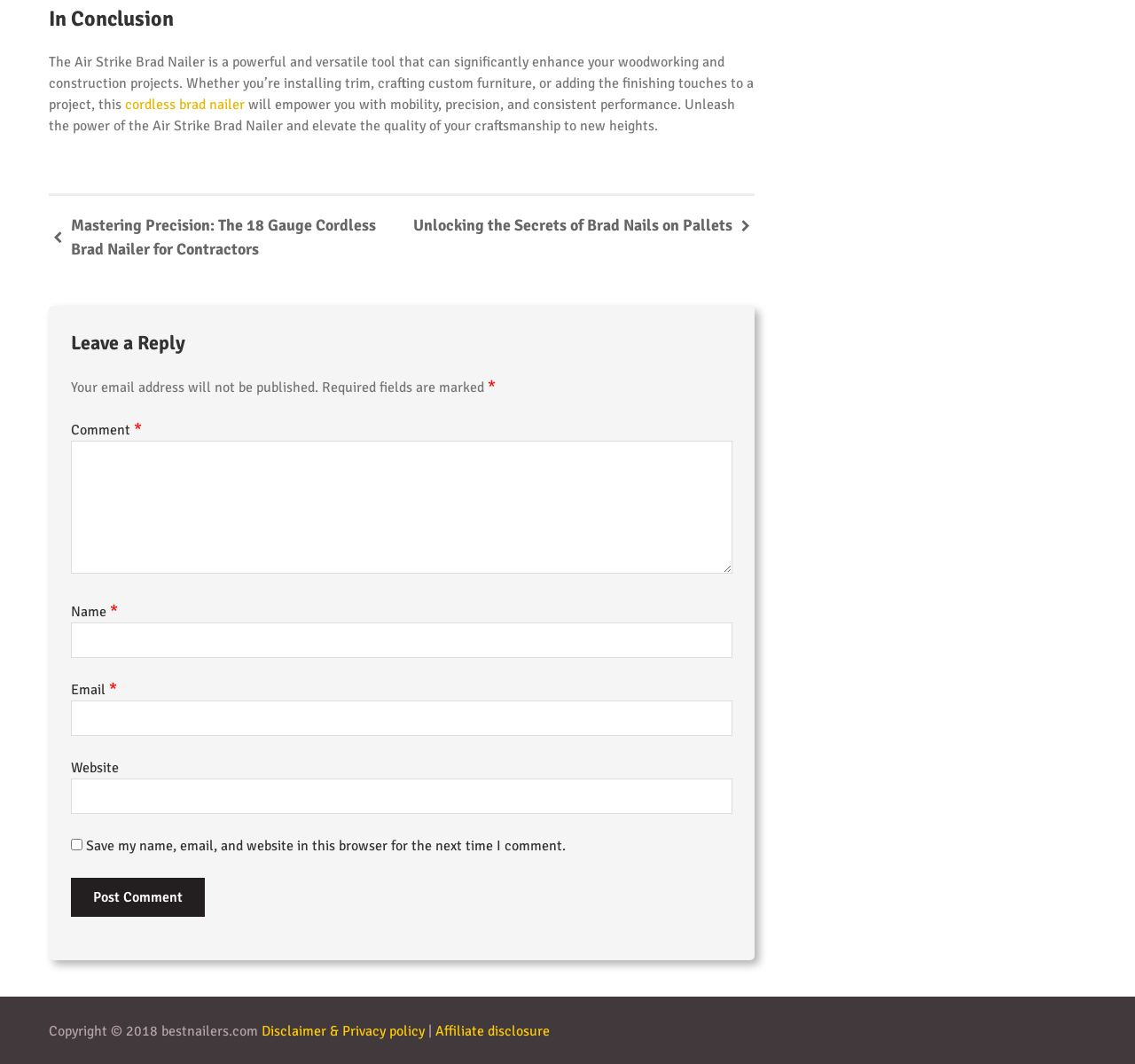Given the webpage screenshot, identify the bounding box of the UI element that matches this description: "name="submit" value="Post Comment"".

[0.062, 0.825, 0.18, 0.862]